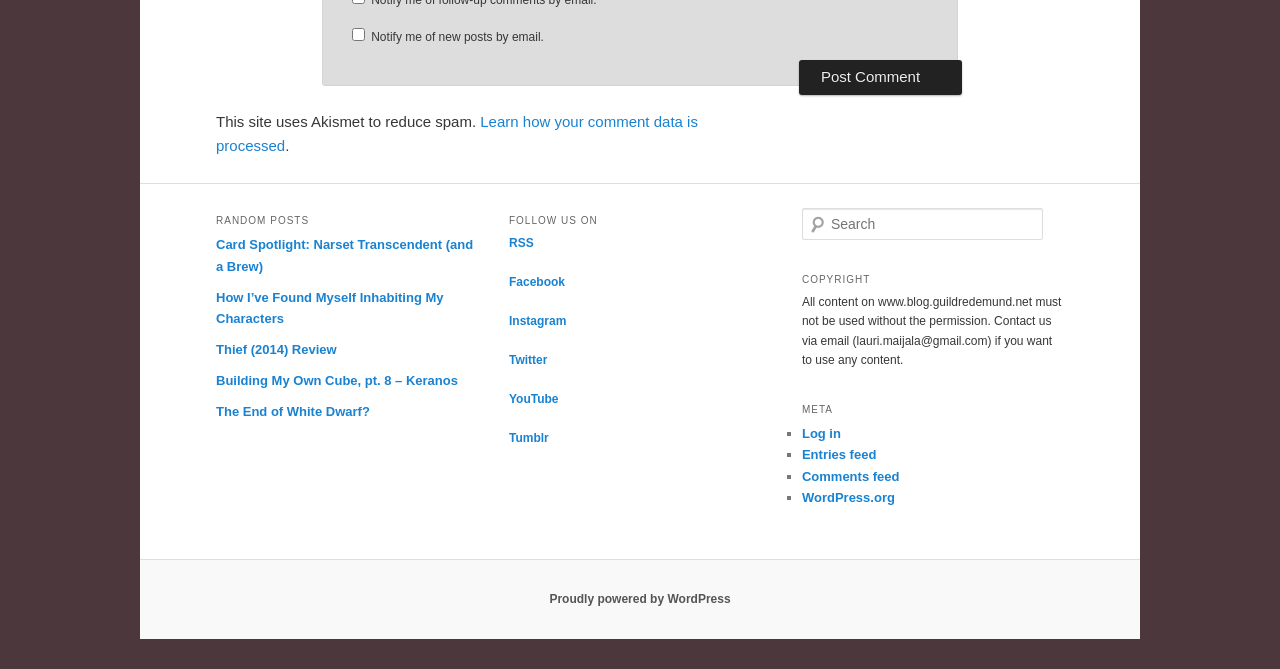Locate the bounding box coordinates of the area to click to fulfill this instruction: "Follow the blog on Facebook". The bounding box should be presented as four float numbers between 0 and 1, in the order [left, top, right, bottom].

[0.398, 0.412, 0.441, 0.433]